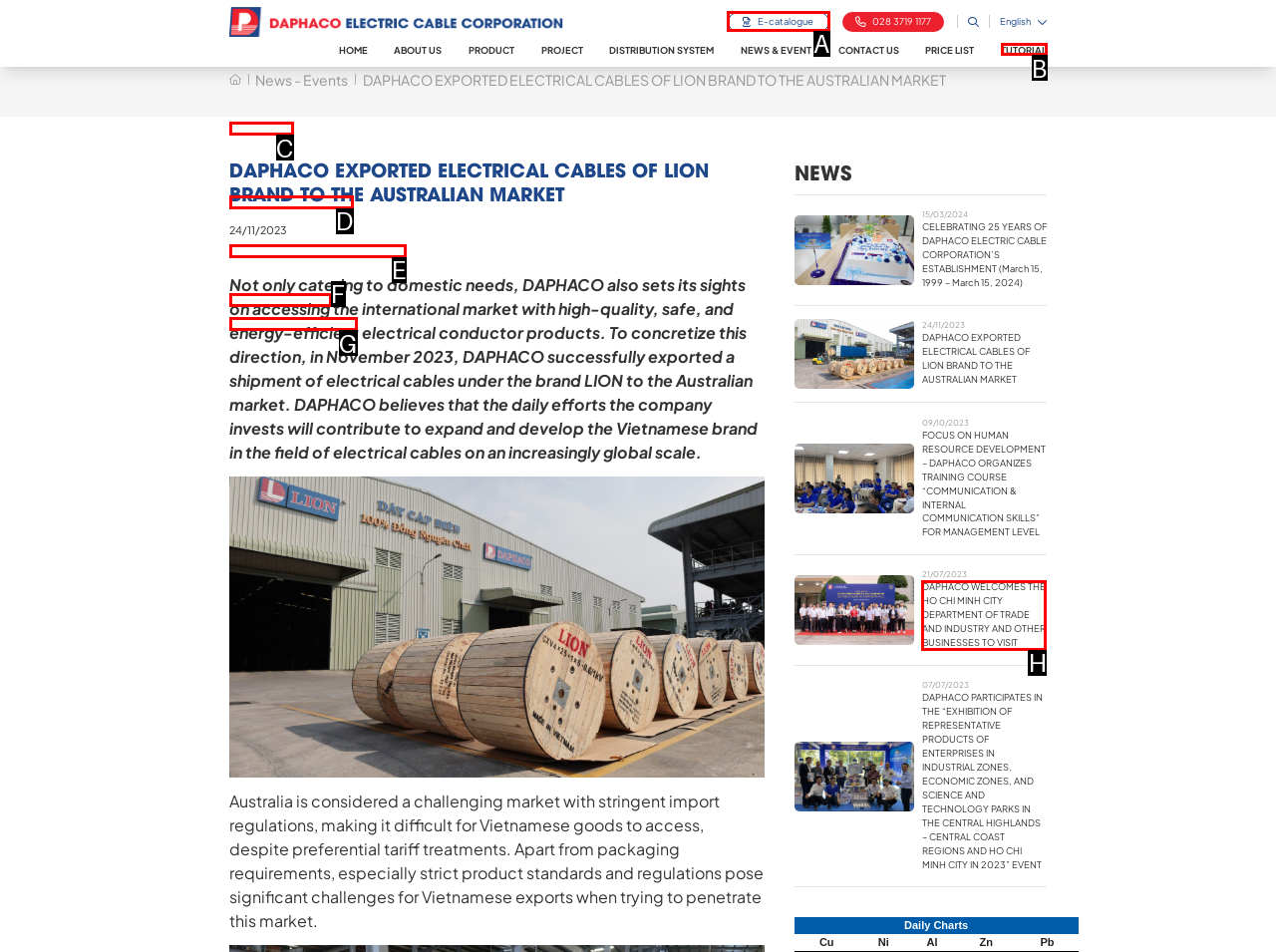Given the task: Click on E-catalogue, indicate which boxed UI element should be clicked. Provide your answer using the letter associated with the correct choice.

A